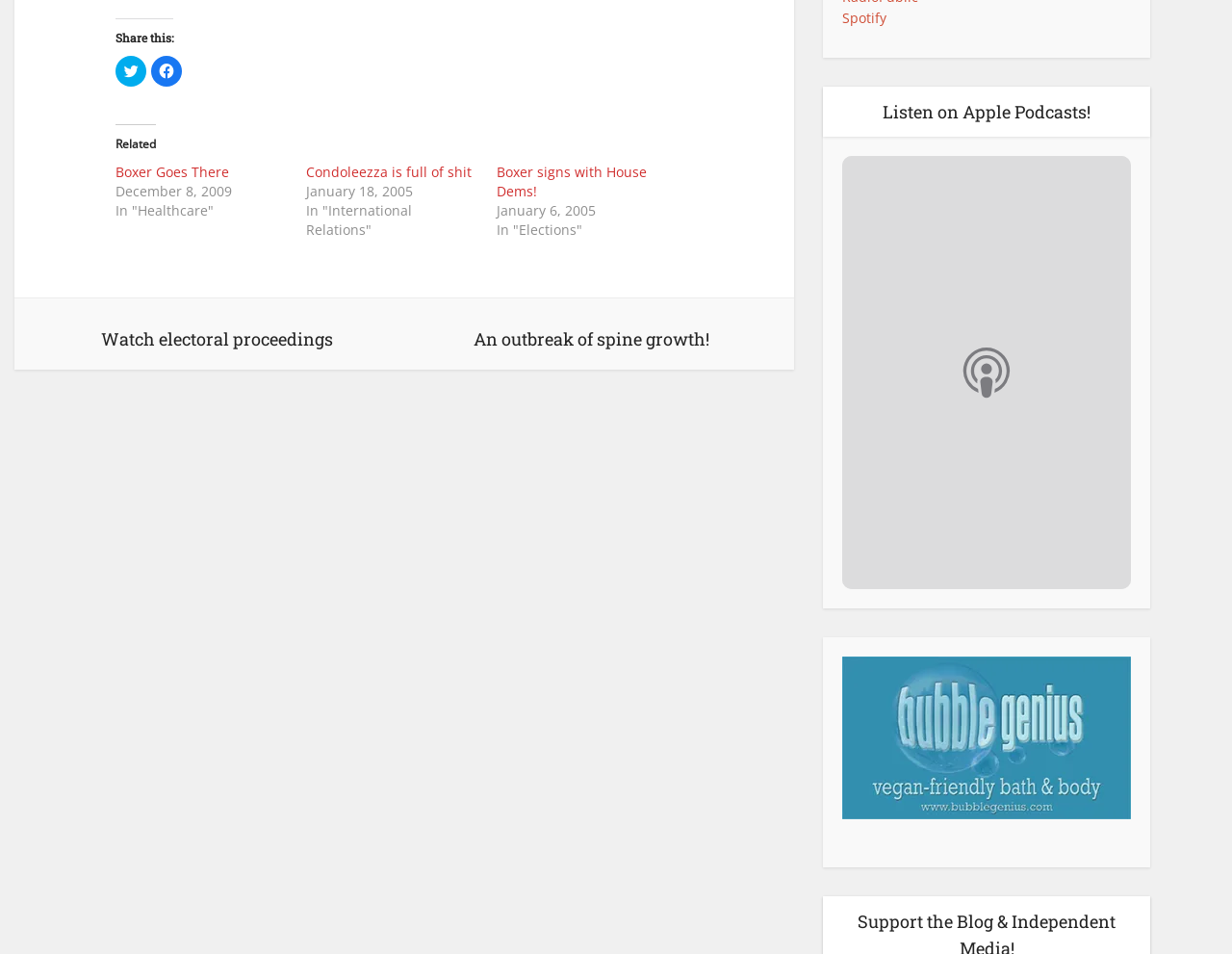From the webpage screenshot, predict the bounding box of the UI element that matches this description: "Watch electoral proceedings".

[0.03, 0.333, 0.322, 0.368]